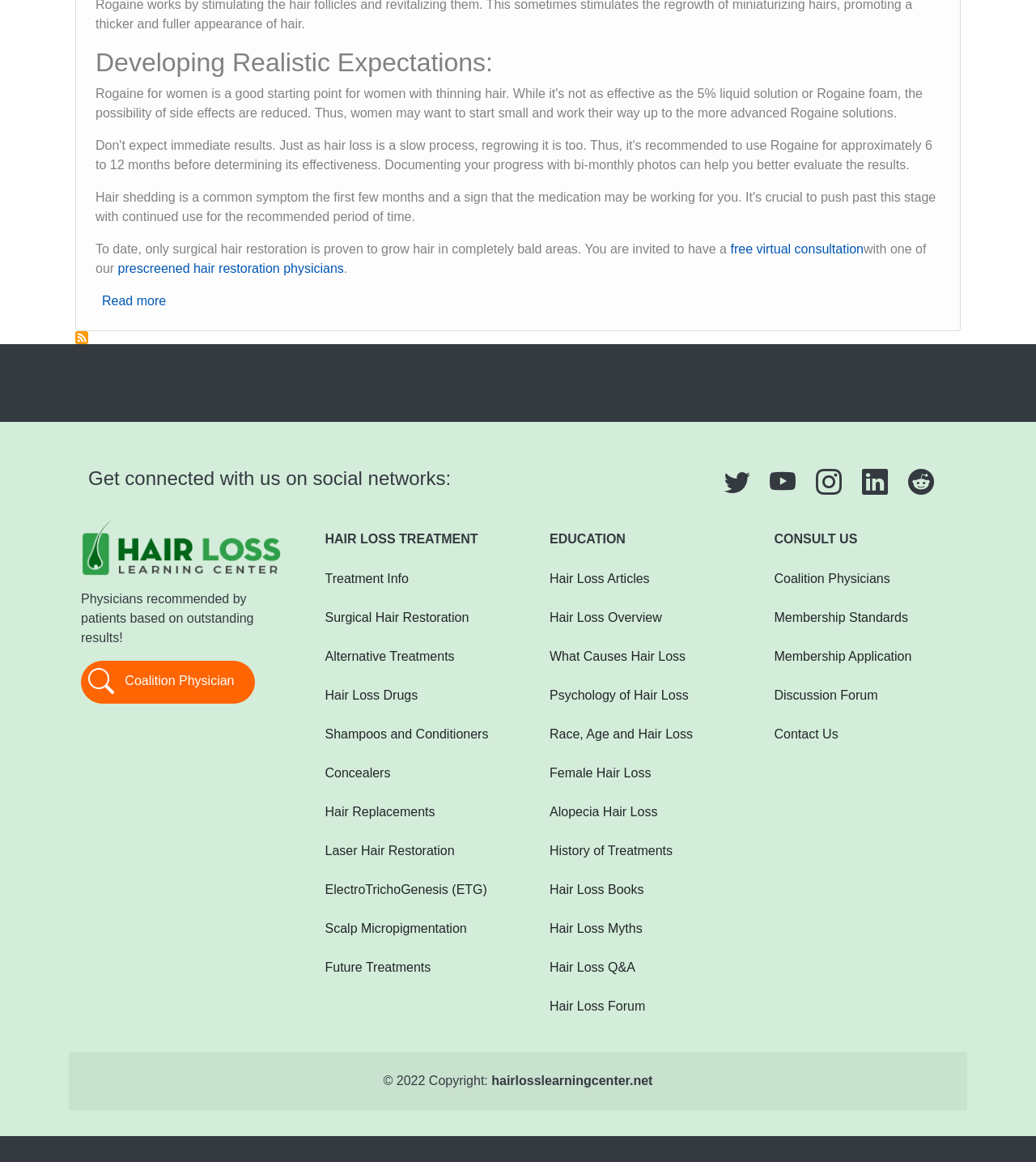Provide a one-word or short-phrase answer to the question:
What is the only proven method to grow hair in completely bald areas?

Surgical hair restoration